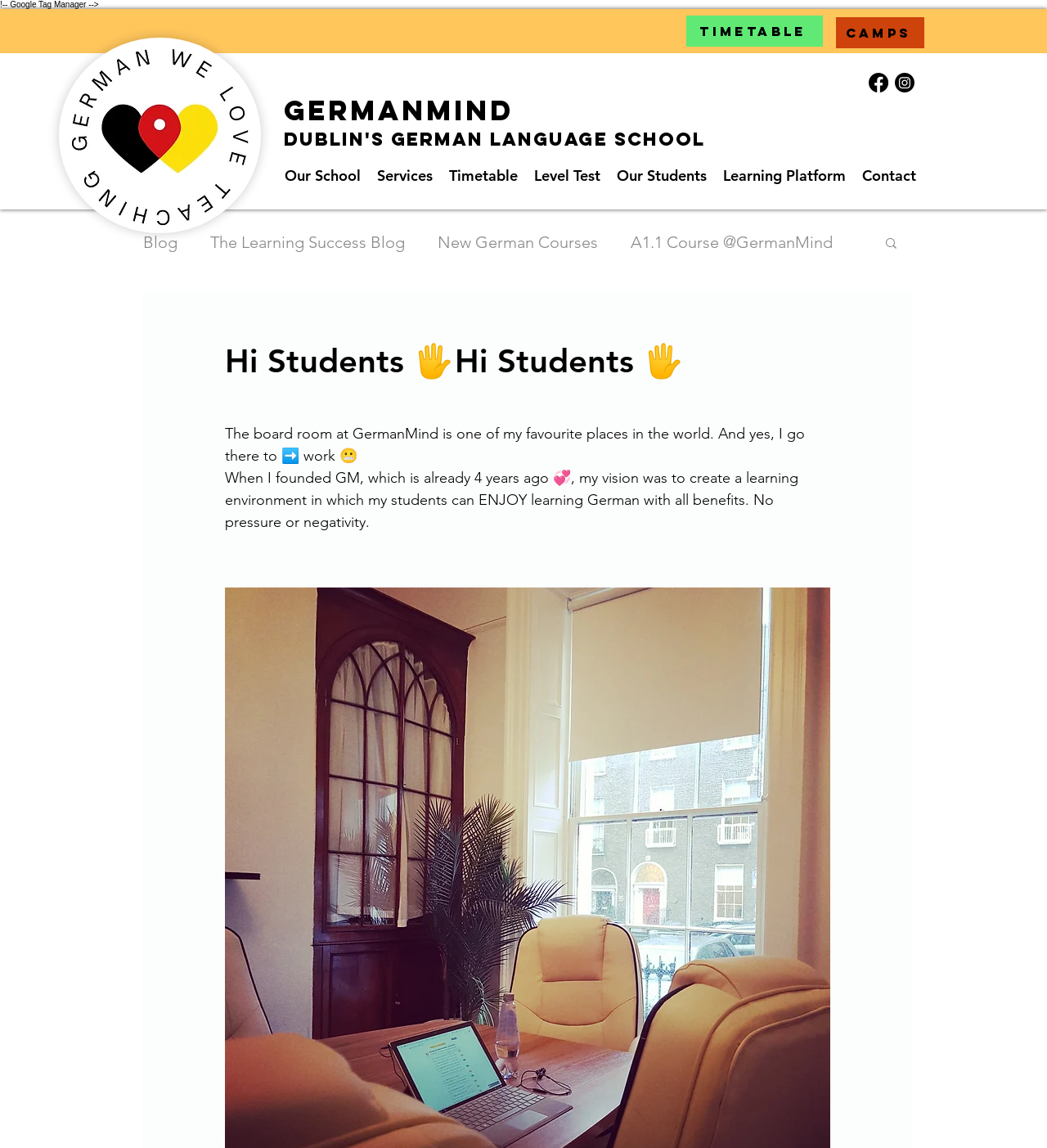Please determine the bounding box coordinates, formatted as (top-left x, top-left y, bottom-right x, bottom-right y), with all values as floating point numbers between 0 and 1. Identify the bounding box of the region described as: Support Us

None